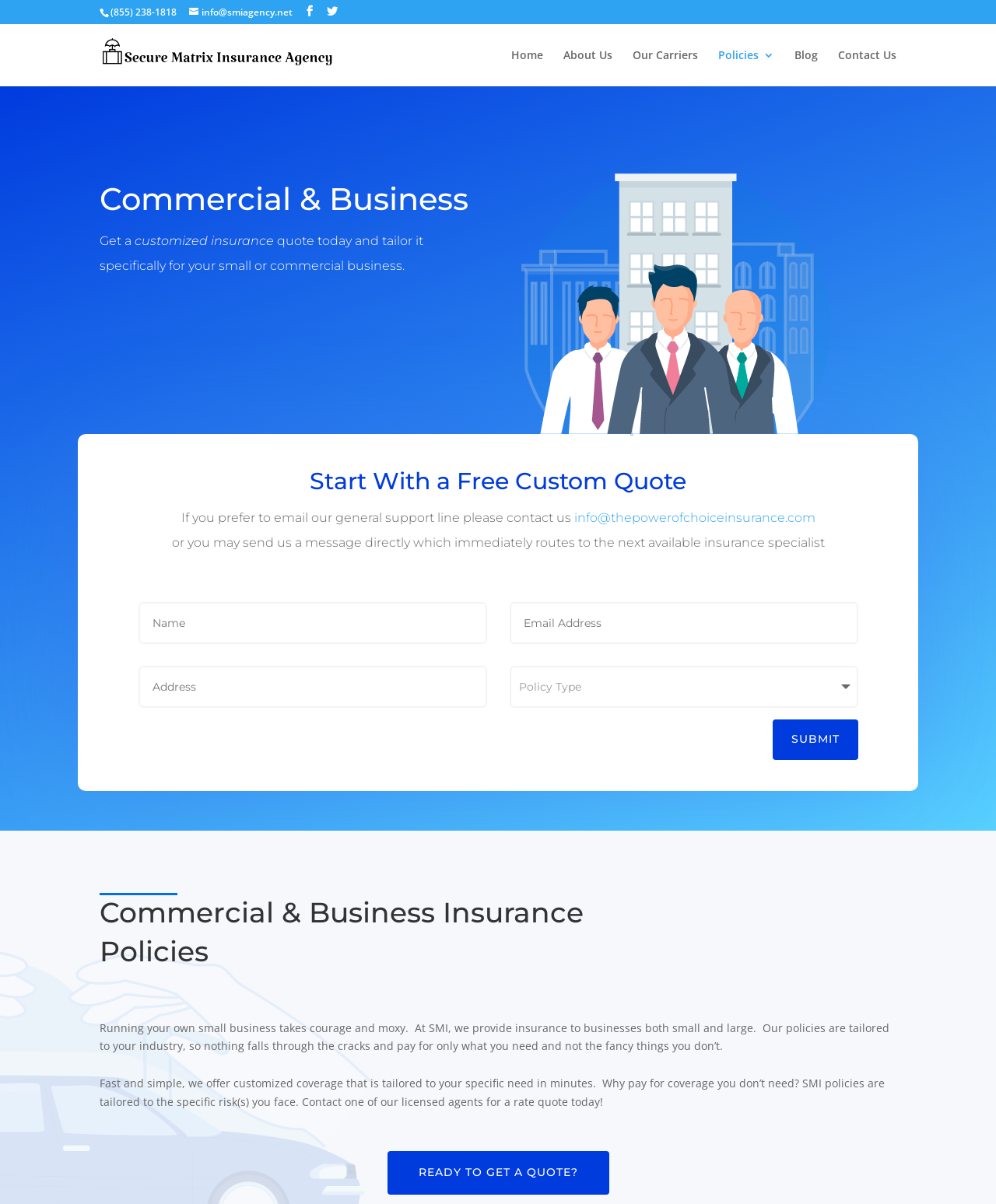Determine the bounding box coordinates for the area that should be clicked to carry out the following instruction: "Send an email to the general support line".

[0.576, 0.424, 0.818, 0.436]